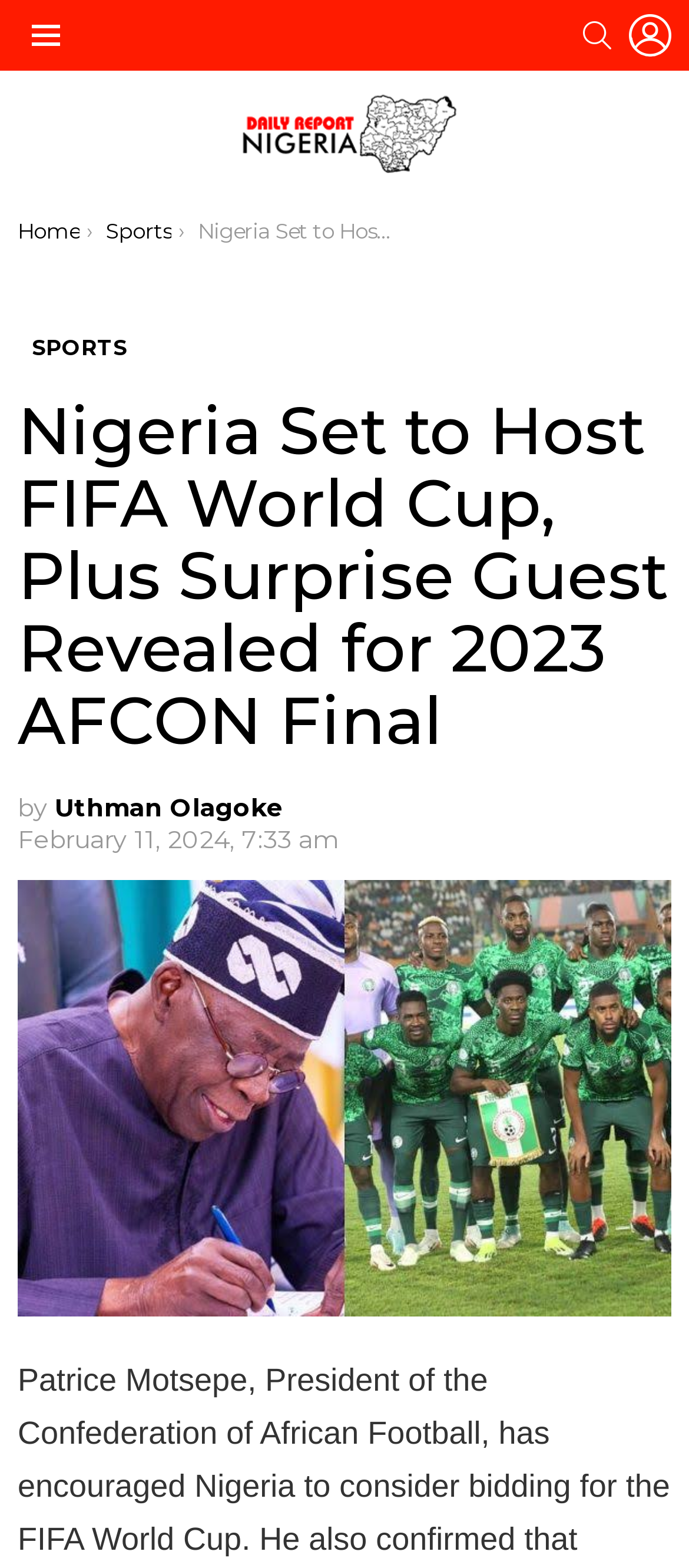Respond with a single word or phrase to the following question:
What is the topic of the current article?

AFCON final and FIFA World Cup